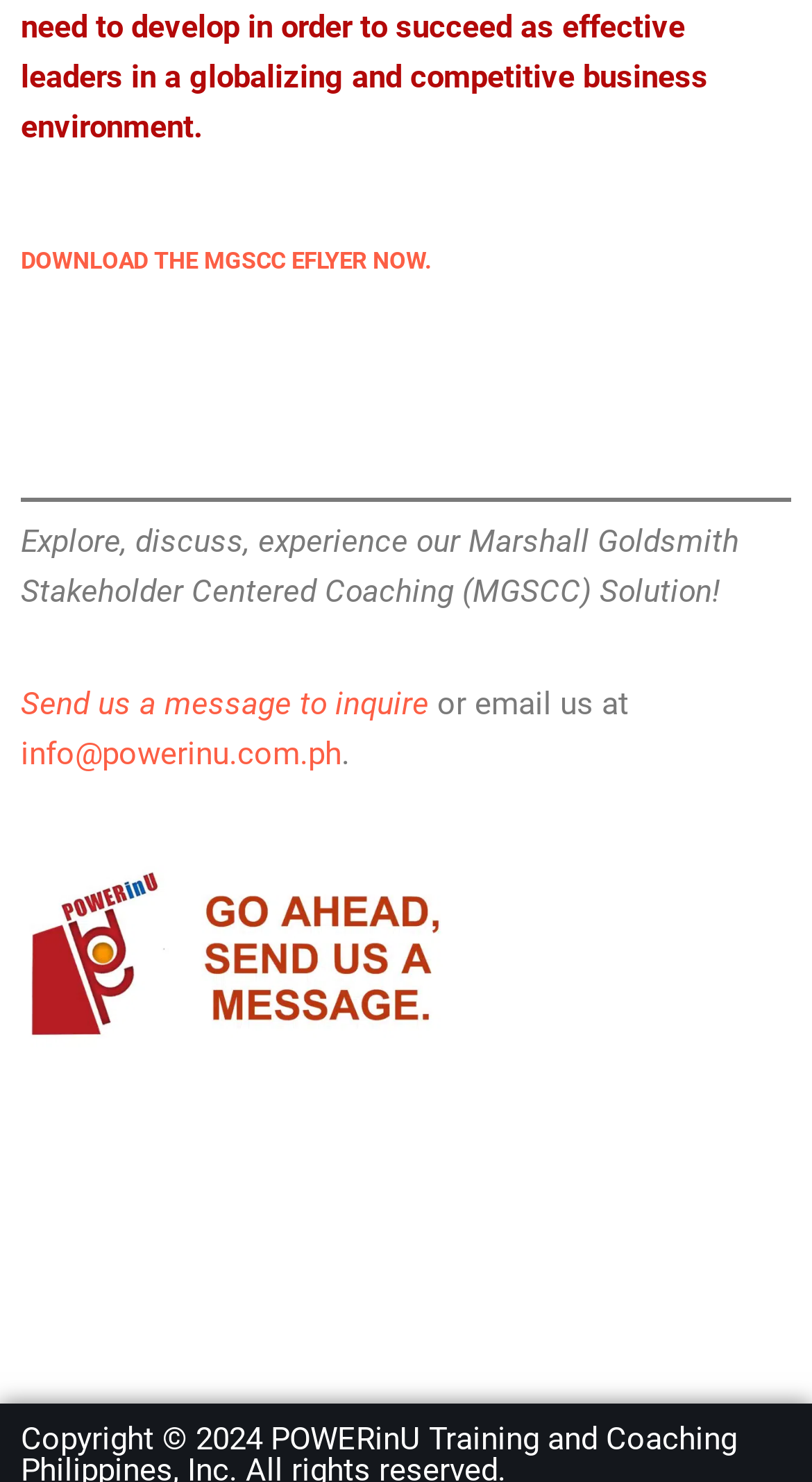Can you give a detailed response to the following question using the information from the image? What is the email address to contact for inquiries?

The email address to contact for inquiries is 'info@powerinu.com.ph', as indicated by the link element on the webpage.